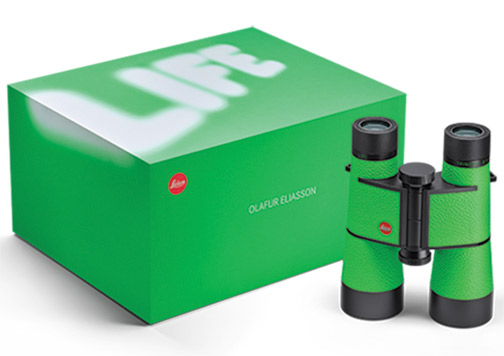Offer an in-depth description of the image shown.

The image showcases the Leica Trinovid 8x40 Life Special Edition Binoculars, beautifully designed in collaboration with the acclaimed Icelandic-Danish artist Olafur Eliasson. The binoculars are prominently displayed beside their vibrant green packaging, which features a bold "LIFE" text design. The unique color and texture of the binoculars, accentuated by neon green leather trim, make this limited edition a striking piece, reflecting both functionality and artistic flair. This special edition is a tribute to Eliasson’s artistic vision and is limited to just 250 units, appealing to collectors and enthusiasts alike.